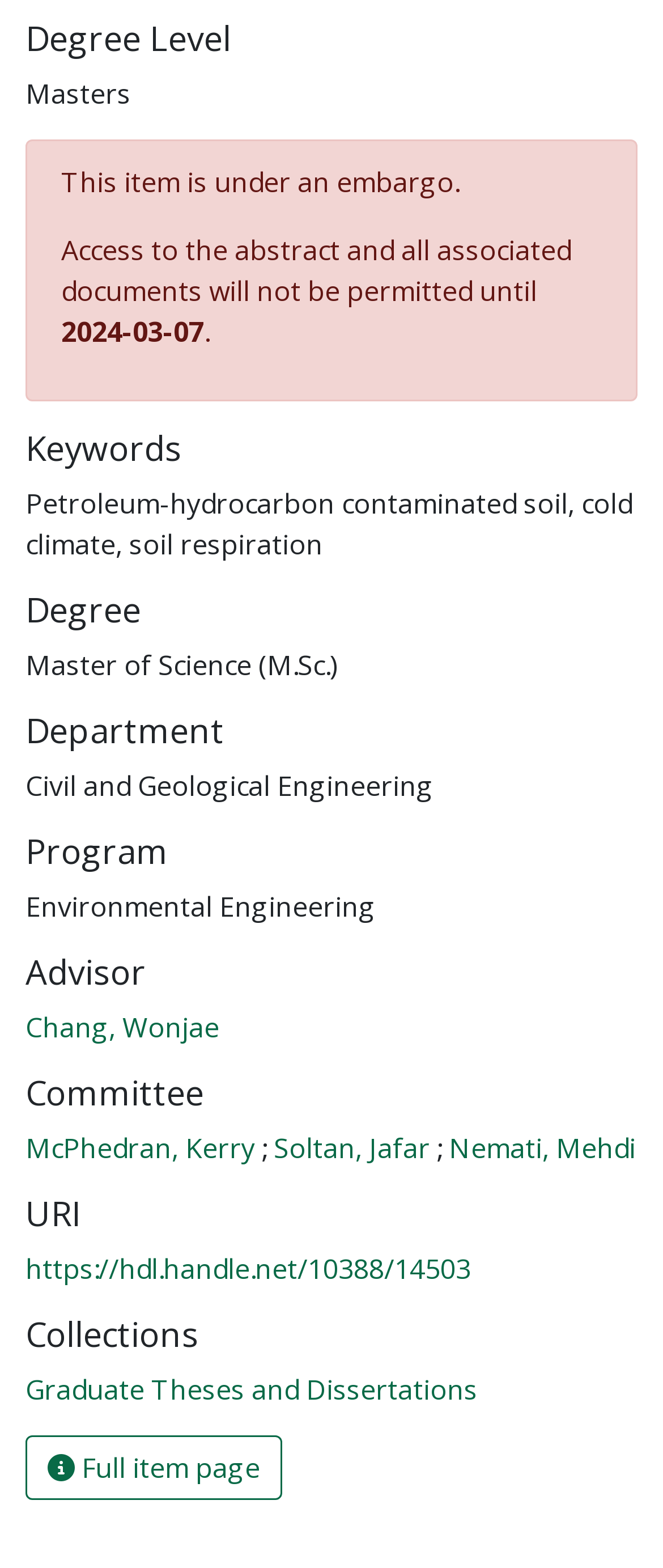Could you highlight the region that needs to be clicked to execute the instruction: "Check the advisor"?

[0.038, 0.643, 0.331, 0.667]